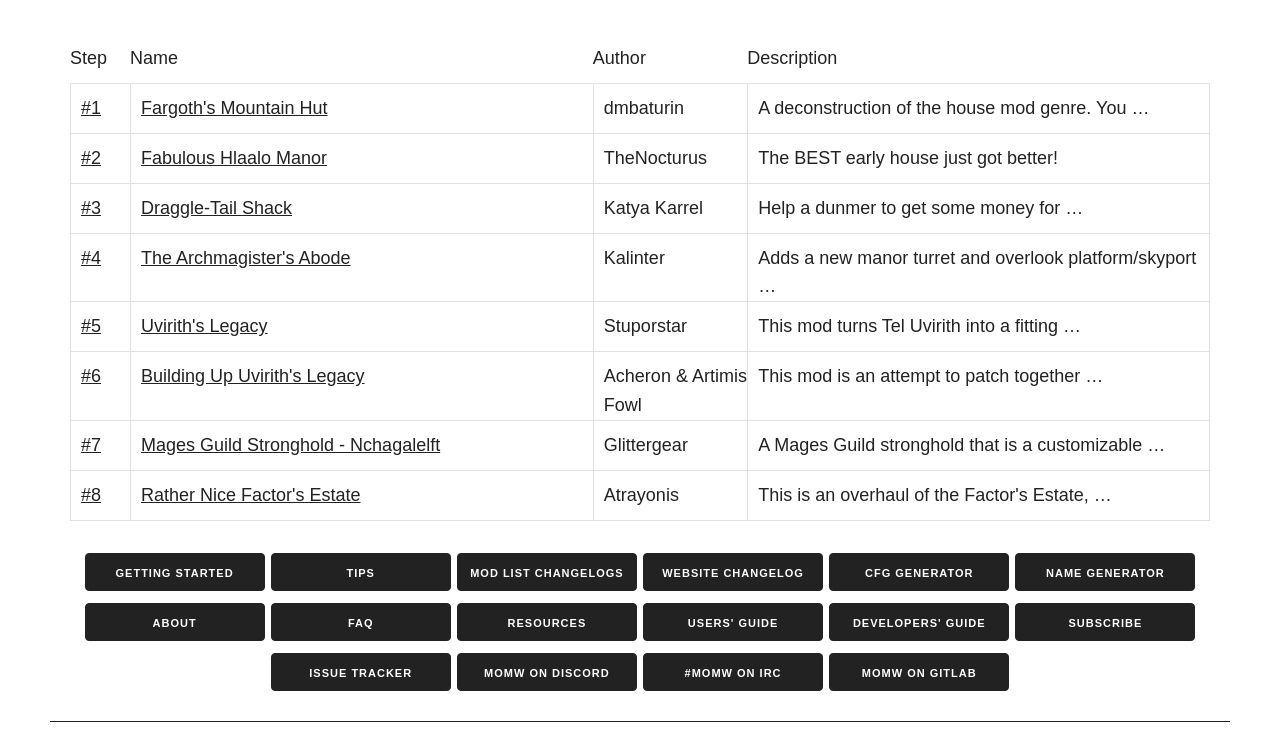Provide a one-word or short-phrase response to the question:
What is the category of the first mod listed?

House